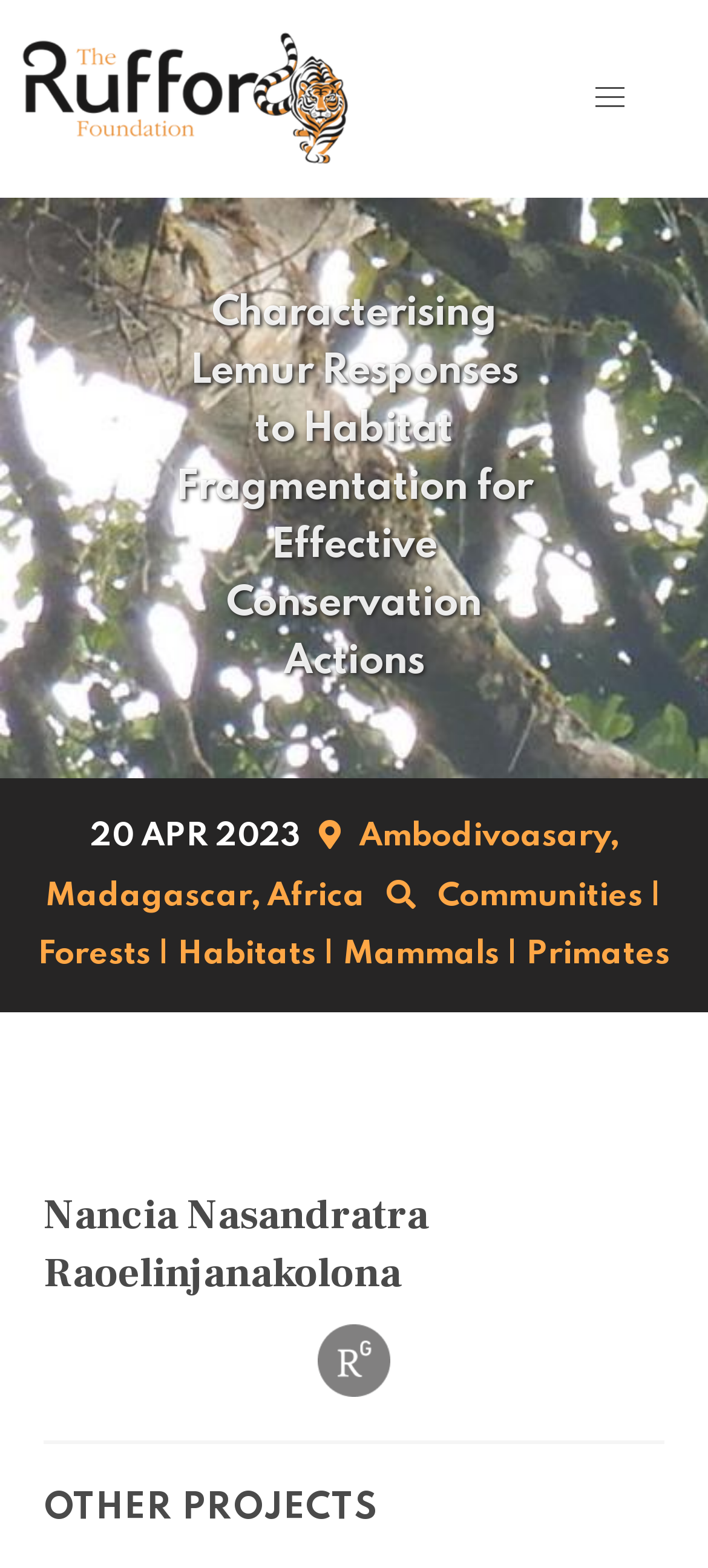Pinpoint the bounding box coordinates of the area that must be clicked to complete this instruction: "Click the menu button".

[0.721, 0.0, 1.0, 0.126]